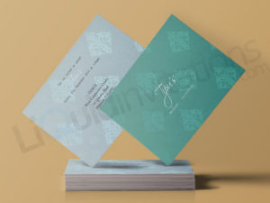Elaborate on the various elements present in the image.

The image showcases an elegant display of two wedding invitation cards crafted by LiQuid Invitations. One card features a serene teal background with stylish motifs, while the other has a subtle light blue hue adorned with intricate designs. Both cards are positioned at a slight angle to highlight their unique aesthetics, resting on a sleek wooden base. The overall presentation embodies a modern yet sophisticated charm, perfect for those seeking personalized wedding stationery. This design reflects the customization options available for wedding invitations, catering to various tastes and wedding themes, from traditional to contemporary.